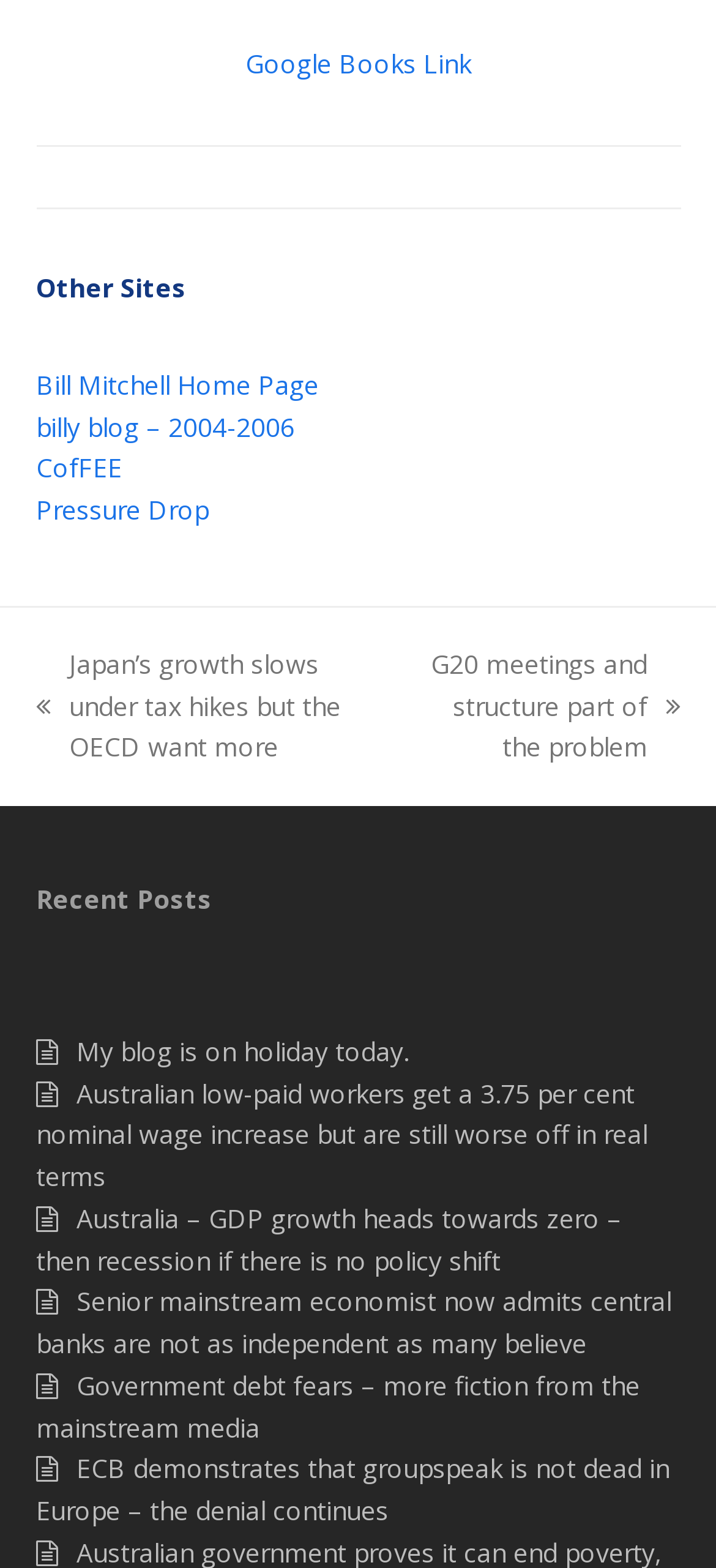Show the bounding box coordinates of the region that should be clicked to follow the instruction: "Read previous post."

[0.05, 0.411, 0.528, 0.491]